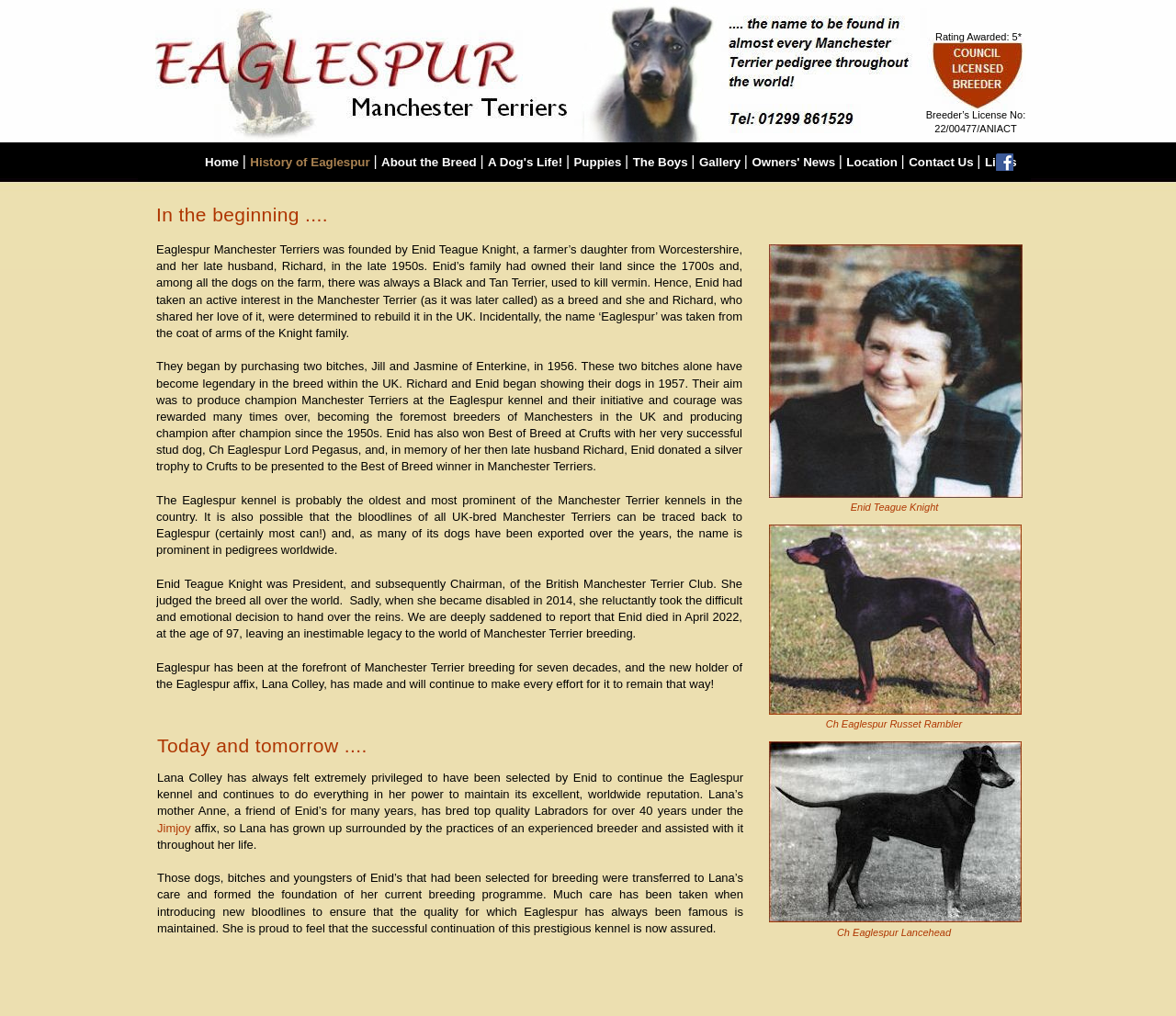Identify the bounding box for the element characterized by the following description: "Gallery".

[0.594, 0.153, 0.633, 0.166]